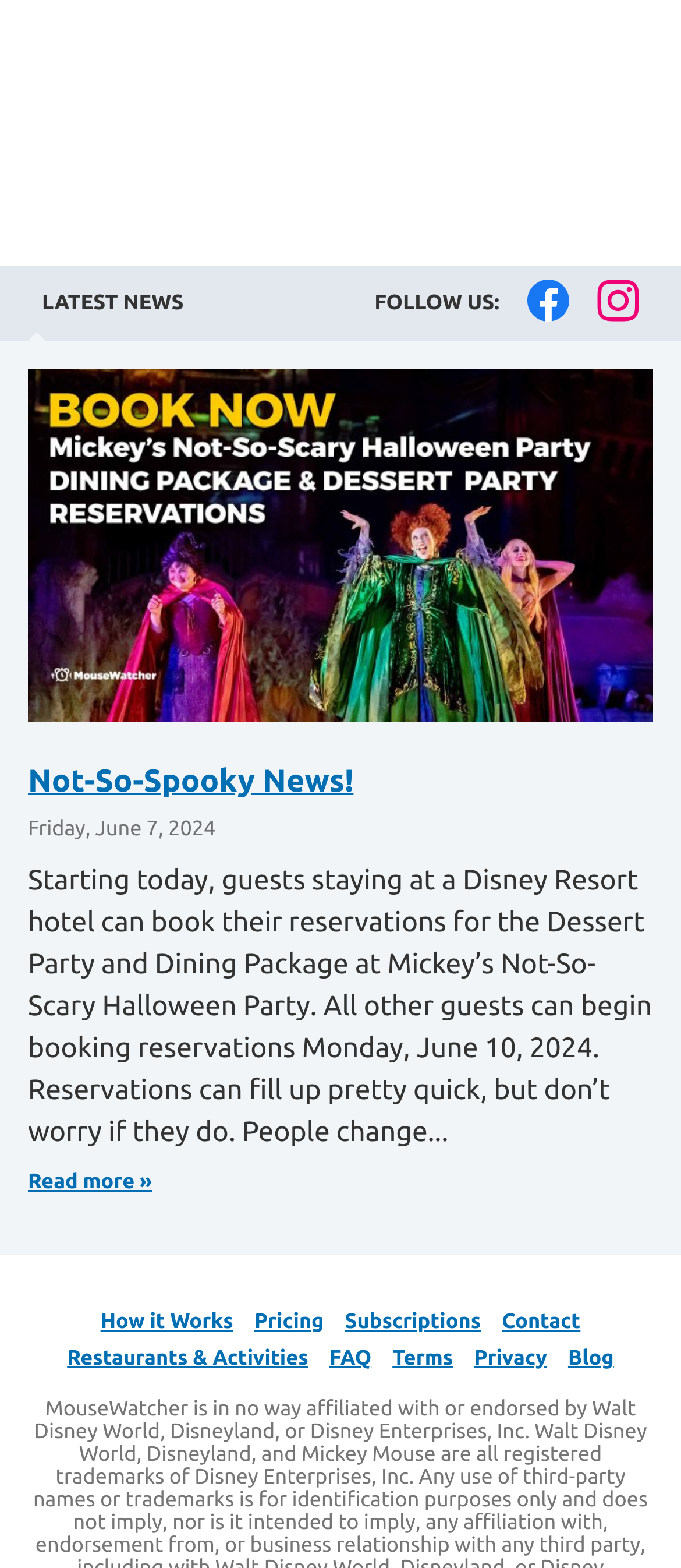How many links are available in the footer section?
Look at the image and provide a short answer using one word or a phrase.

7